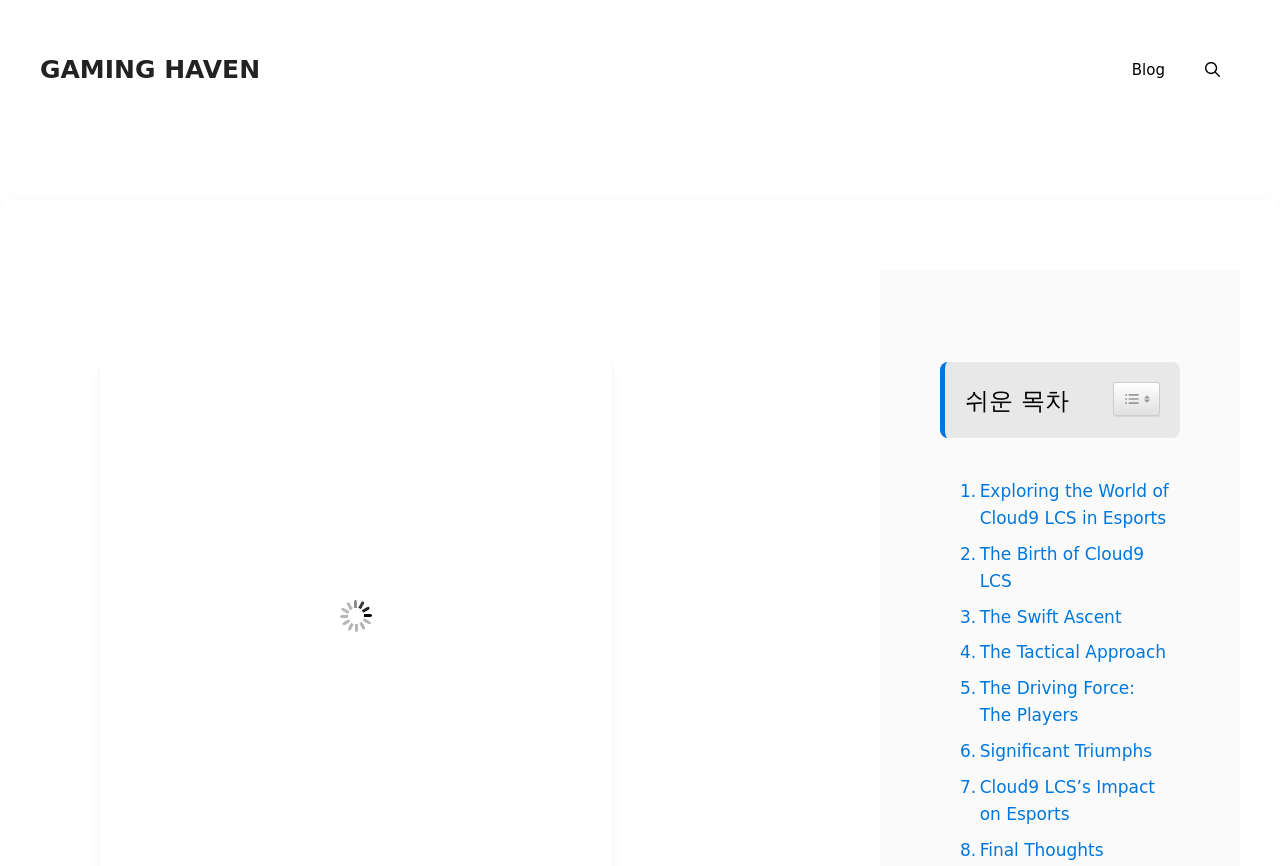What is the purpose of the 'Toggle Table of Content' button? Examine the screenshot and reply using just one word or a brief phrase.

To show/hide table of content